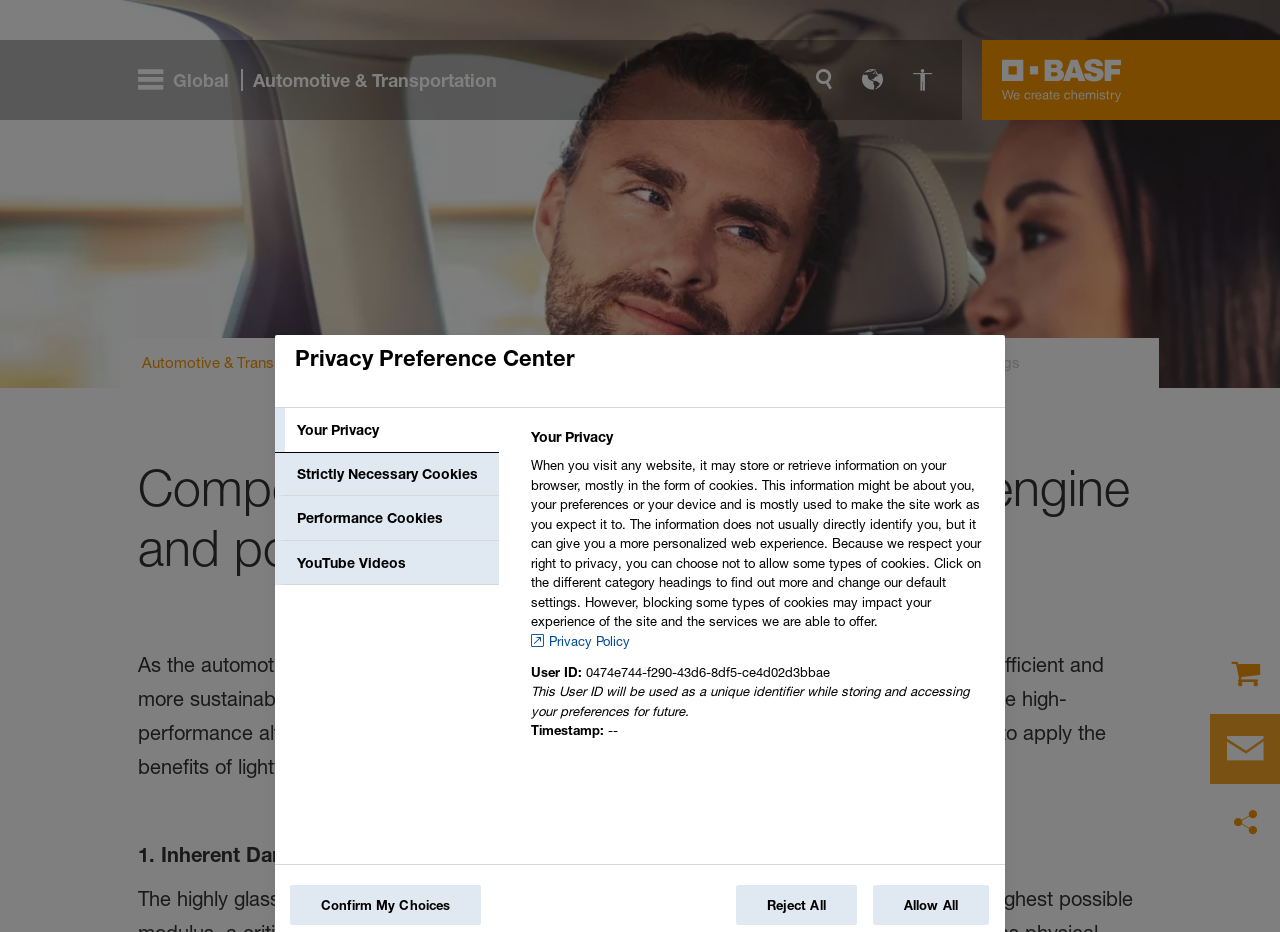Locate the bounding box of the user interface element based on this description: "parent_node: Global aria-label="BASF home"".

[0.767, 0.043, 0.892, 0.129]